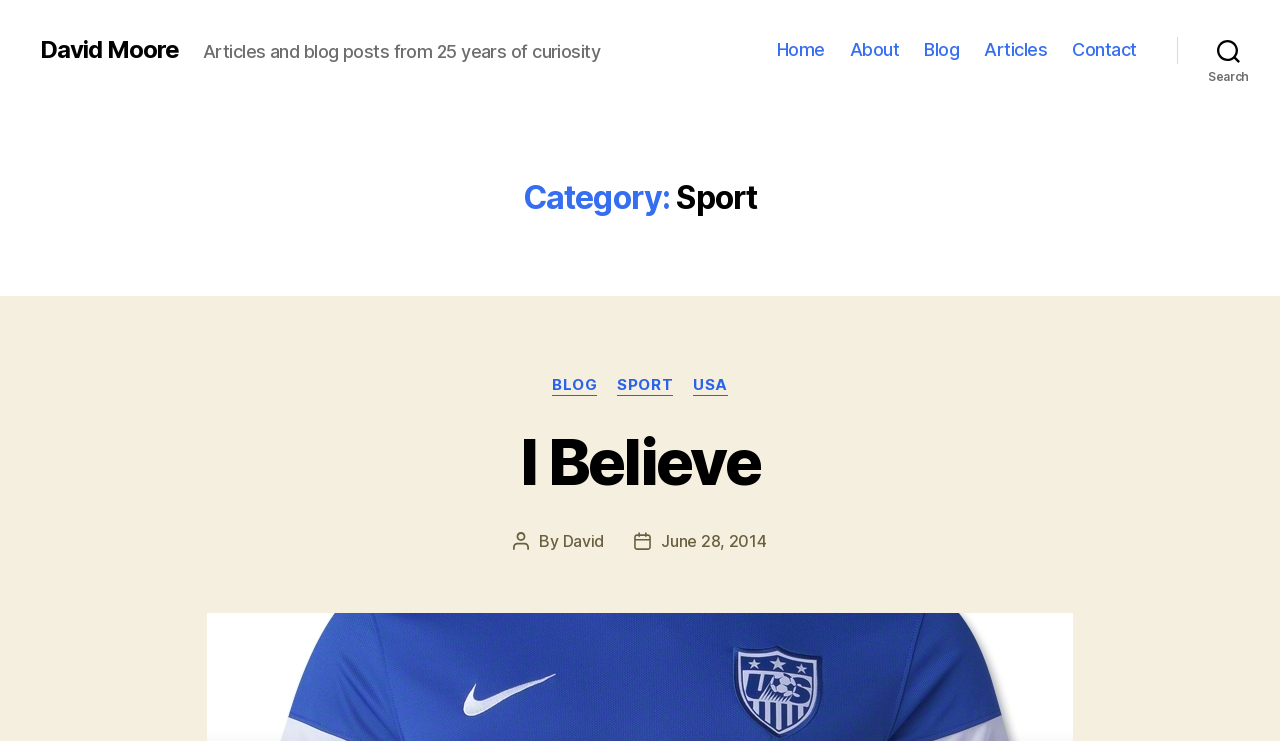Identify the bounding box coordinates of the clickable section necessary to follow the following instruction: "read about the author". The coordinates should be presented as four float numbers from 0 to 1, i.e., [left, top, right, bottom].

[0.439, 0.717, 0.472, 0.744]